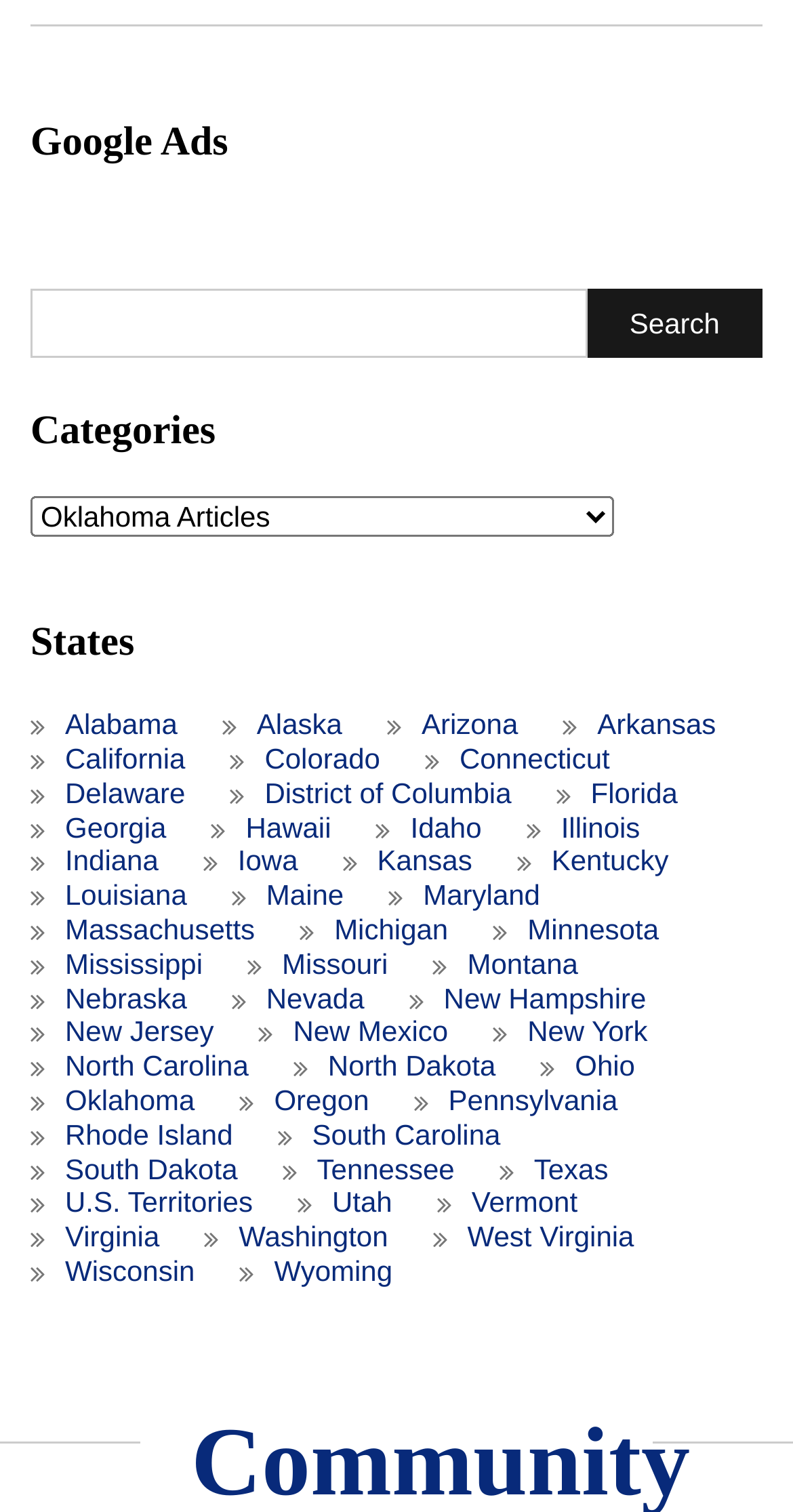Locate the bounding box coordinates of the clickable element to fulfill the following instruction: "Search". Provide the coordinates as four float numbers between 0 and 1 in the format [left, top, right, bottom].

[0.74, 0.191, 0.961, 0.236]